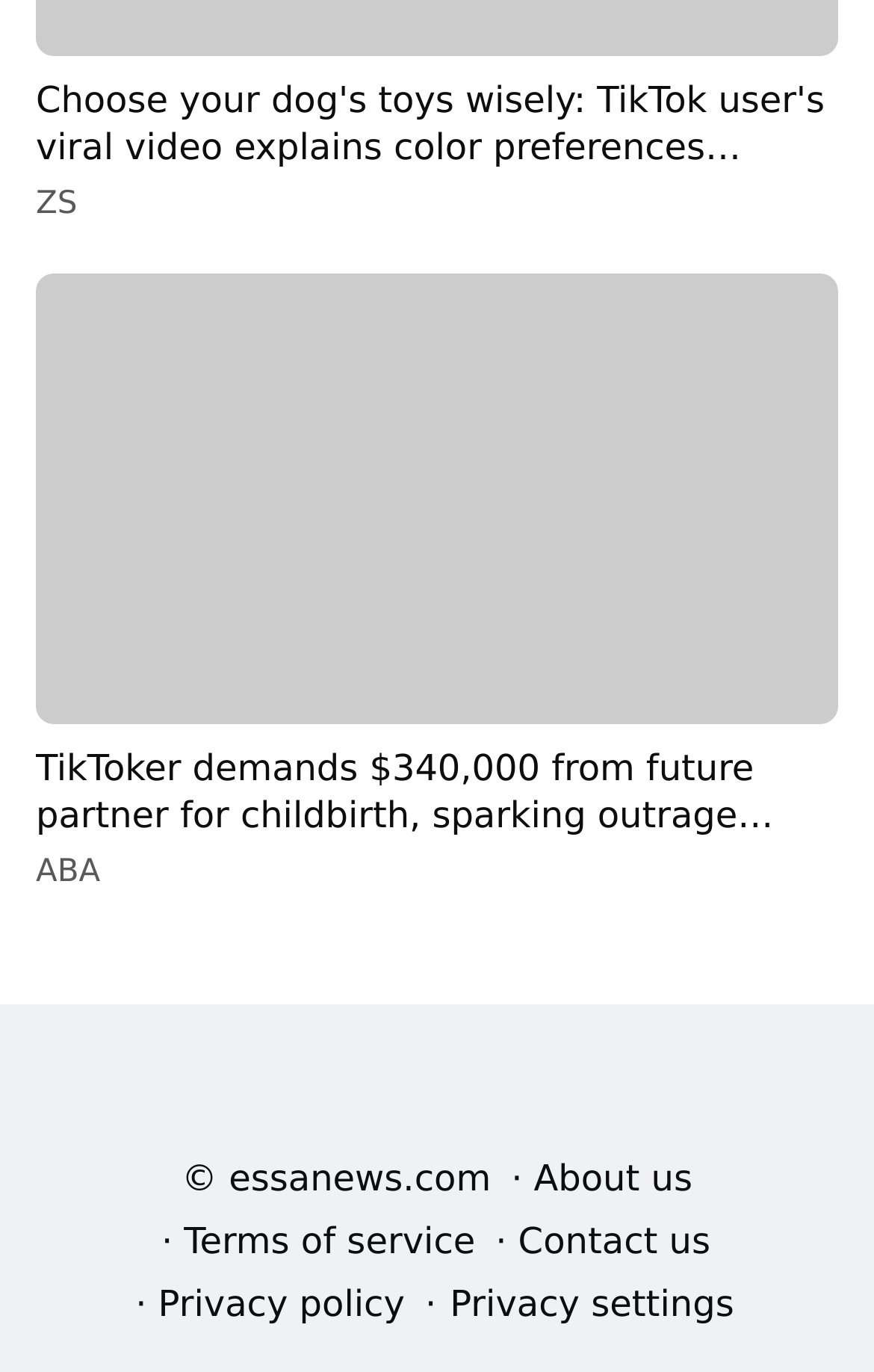Identify the coordinates of the bounding box for the element described below: "Privacy policy". Return the coordinates as four float numbers between 0 and 1: [left, top, right, bottom].

[0.168, 0.928, 0.476, 0.974]